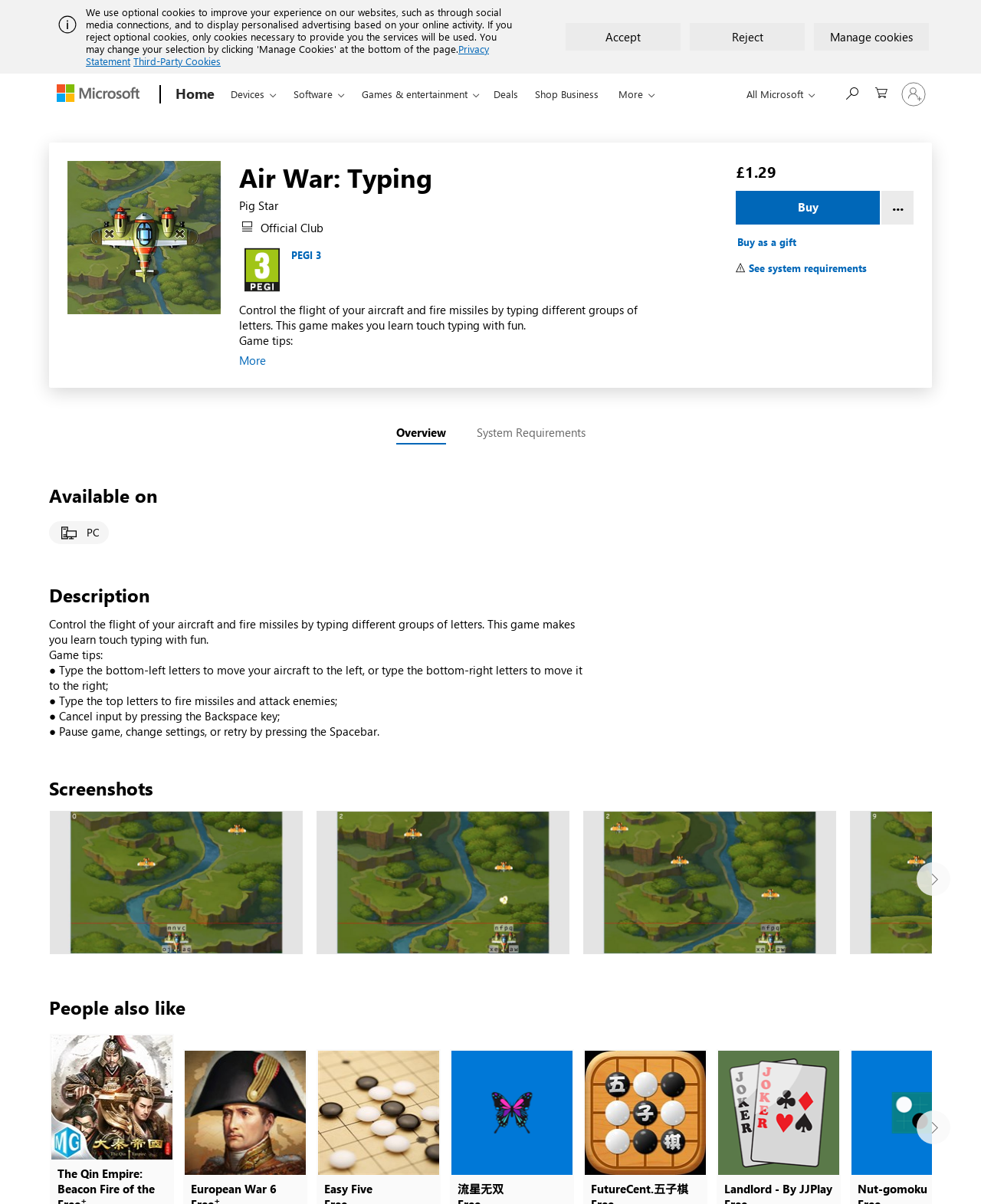Answer the question below in one word or phrase:
What is the purpose of the game?

Learn touch typing with fun